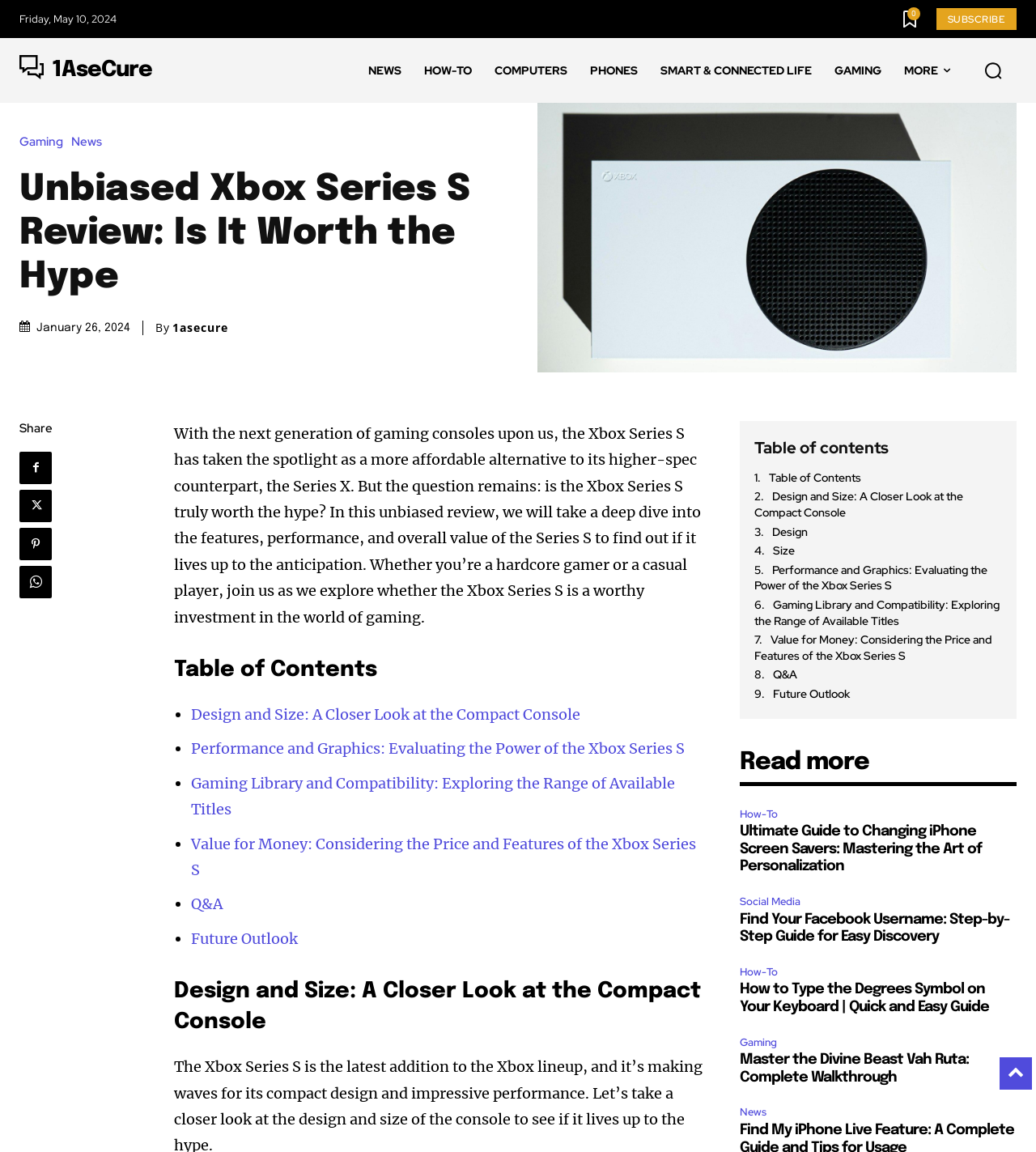Please determine the bounding box coordinates for the element that should be clicked to follow these instructions: "Subscribe to the newsletter".

[0.584, 0.138, 0.872, 0.179]